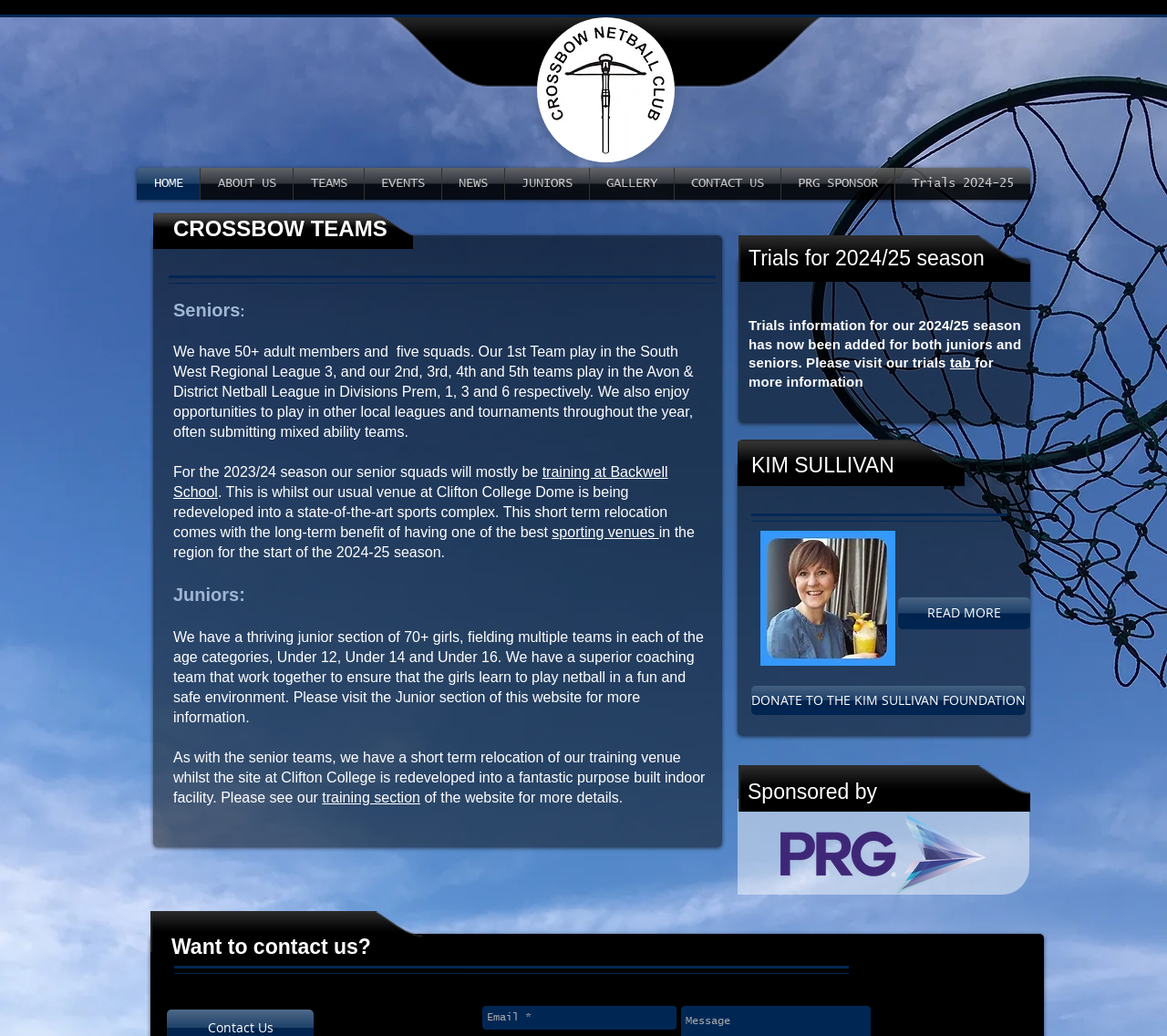Respond to the question below with a single word or phrase: Where will the senior squads train for the 2023/24 season?

Backwell School